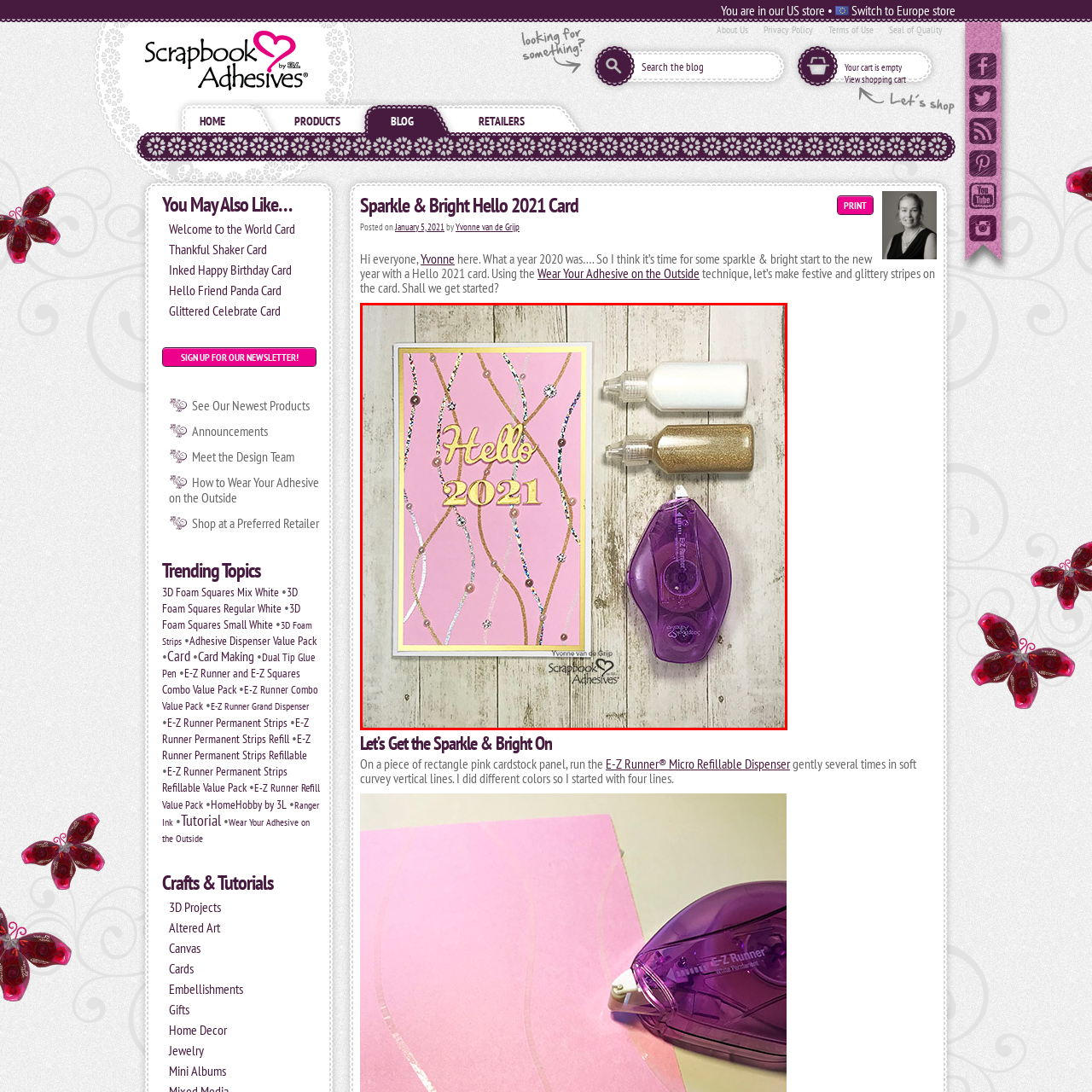Analyze the content inside the red box, What is the color of the background of the card? Provide a short answer using a single word or phrase.

Lively pink